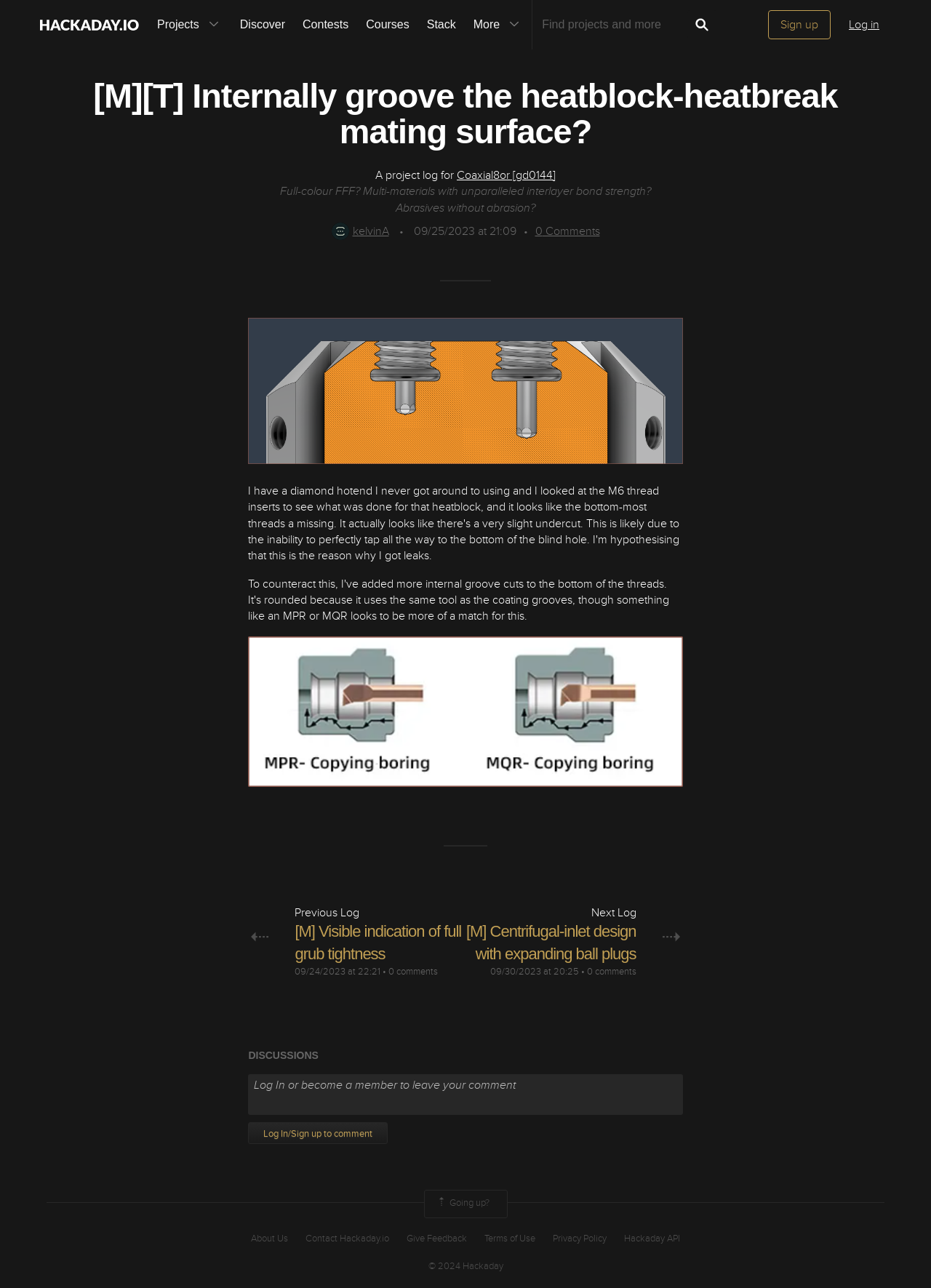Locate the bounding box coordinates of the clickable element to fulfill the following instruction: "Leave a comment". Provide the coordinates as four float numbers between 0 and 1 in the format [left, top, right, bottom].

[0.267, 0.834, 0.733, 0.866]